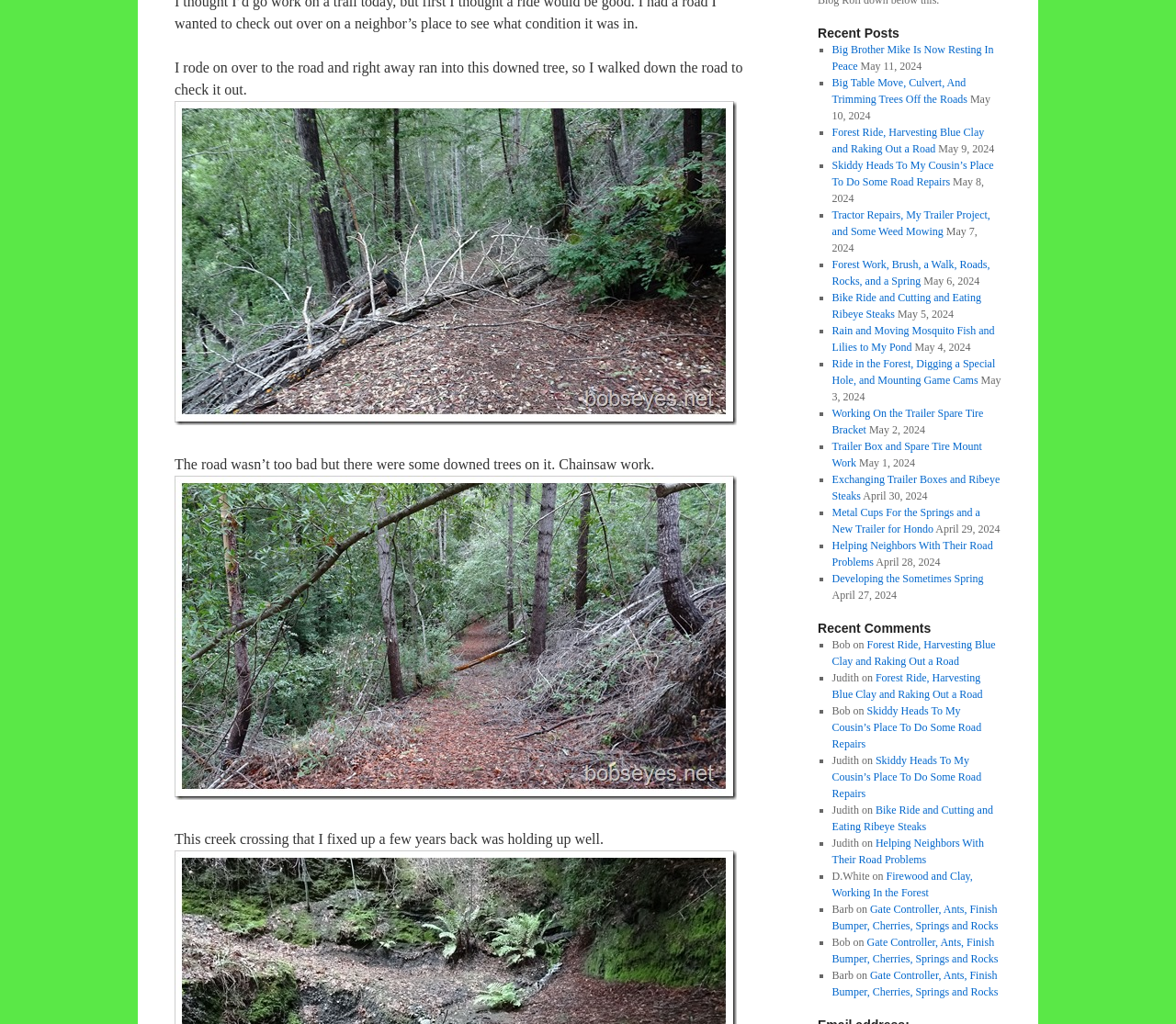Please identify the bounding box coordinates of the area that needs to be clicked to follow this instruction: "check the comment from Bob on Forest Ride, Harvesting Blue Clay and Raking Out a Road".

[0.707, 0.623, 0.847, 0.652]